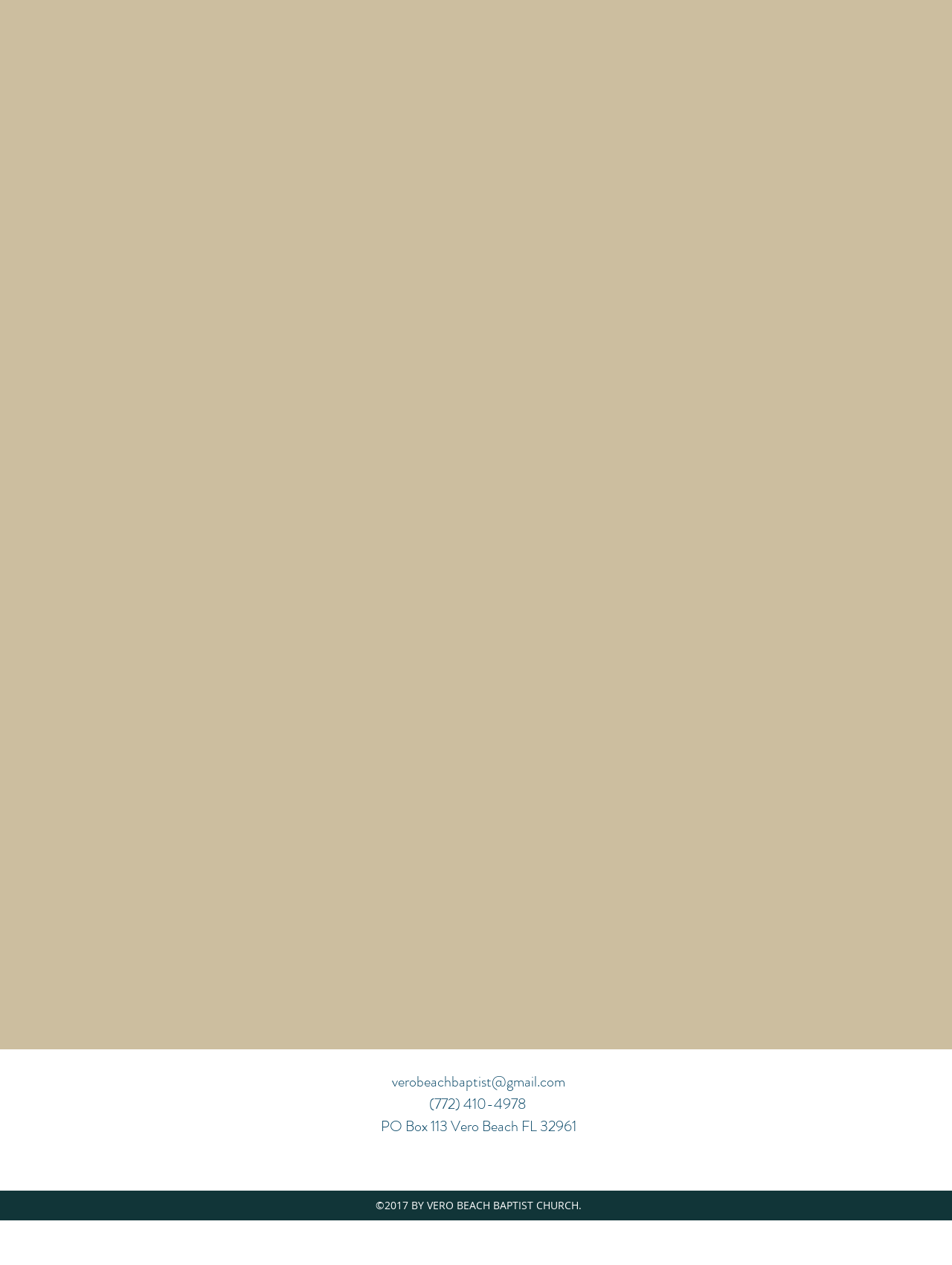What is the phone number of Vero Beach Baptist Church?
Please answer the question with a single word or phrase, referencing the image.

(772) 410-4978